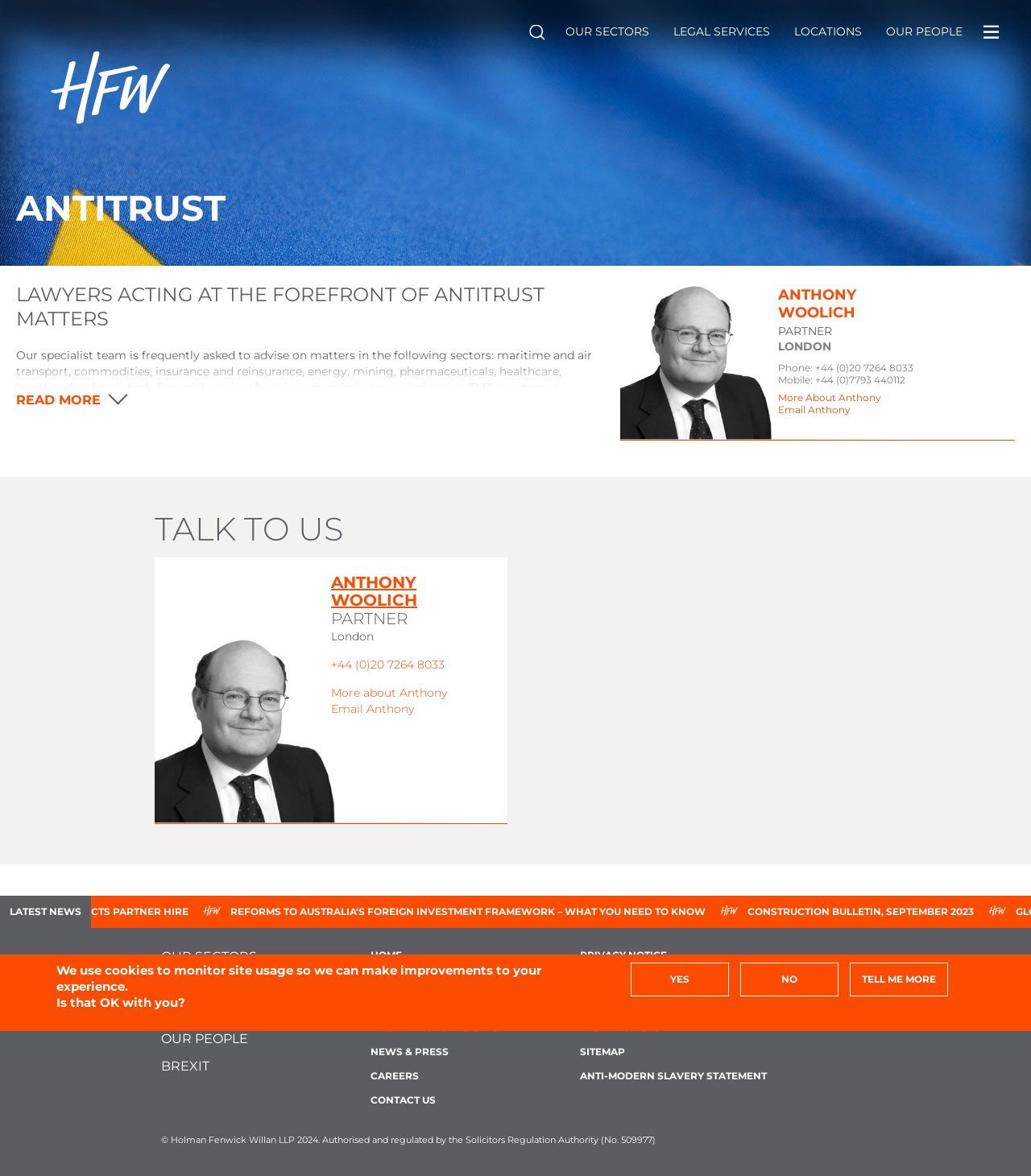Answer this question using a single word or a brief phrase:
What is the name of the law firm?

HFW